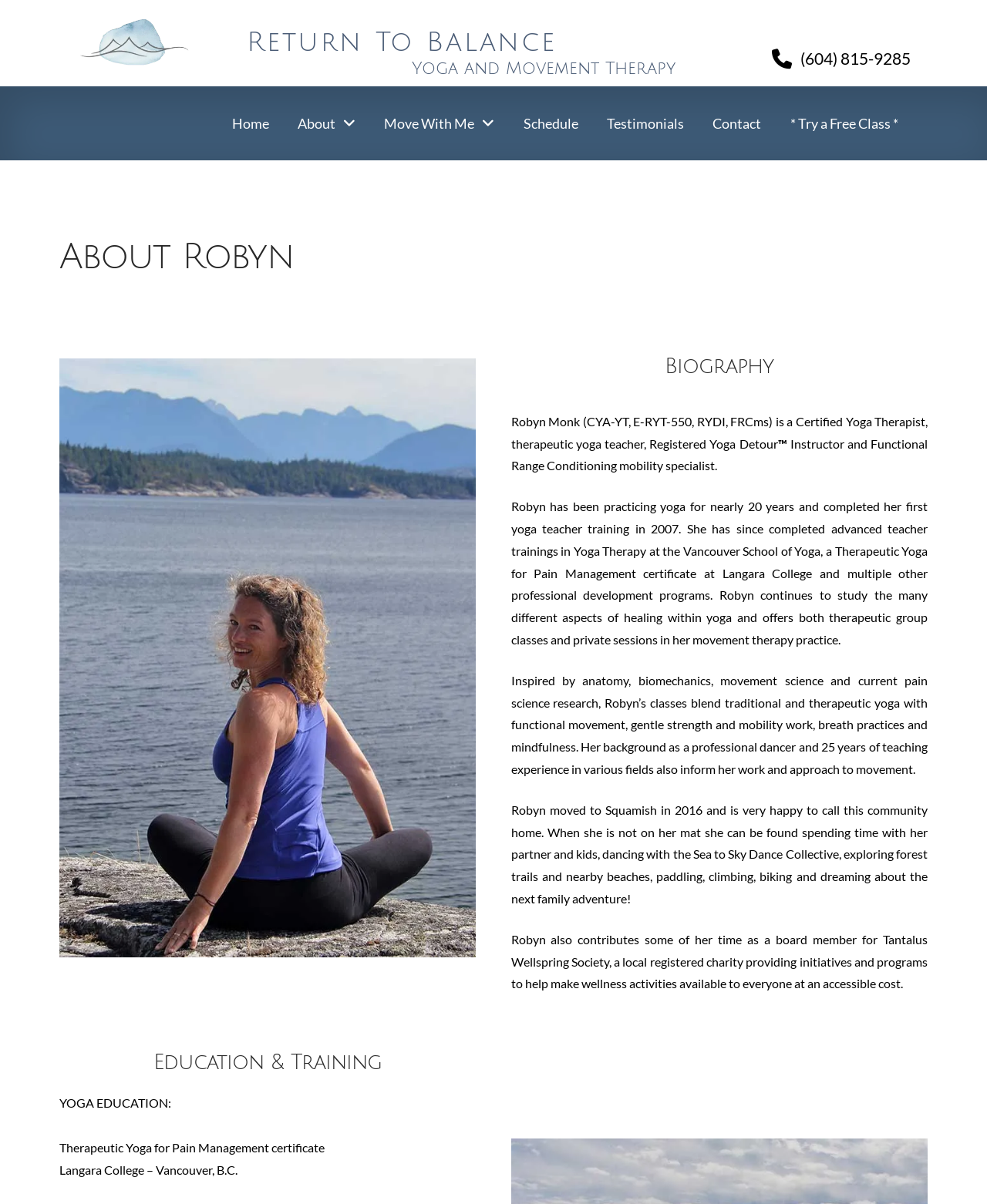Bounding box coordinates are specified in the format (top-left x, top-left y, bottom-right x, bottom-right y). All values are floating point numbers bounded between 0 and 1. Please provide the bounding box coordinate of the region this sentence describes: Move With Me

[0.375, 0.072, 0.516, 0.133]